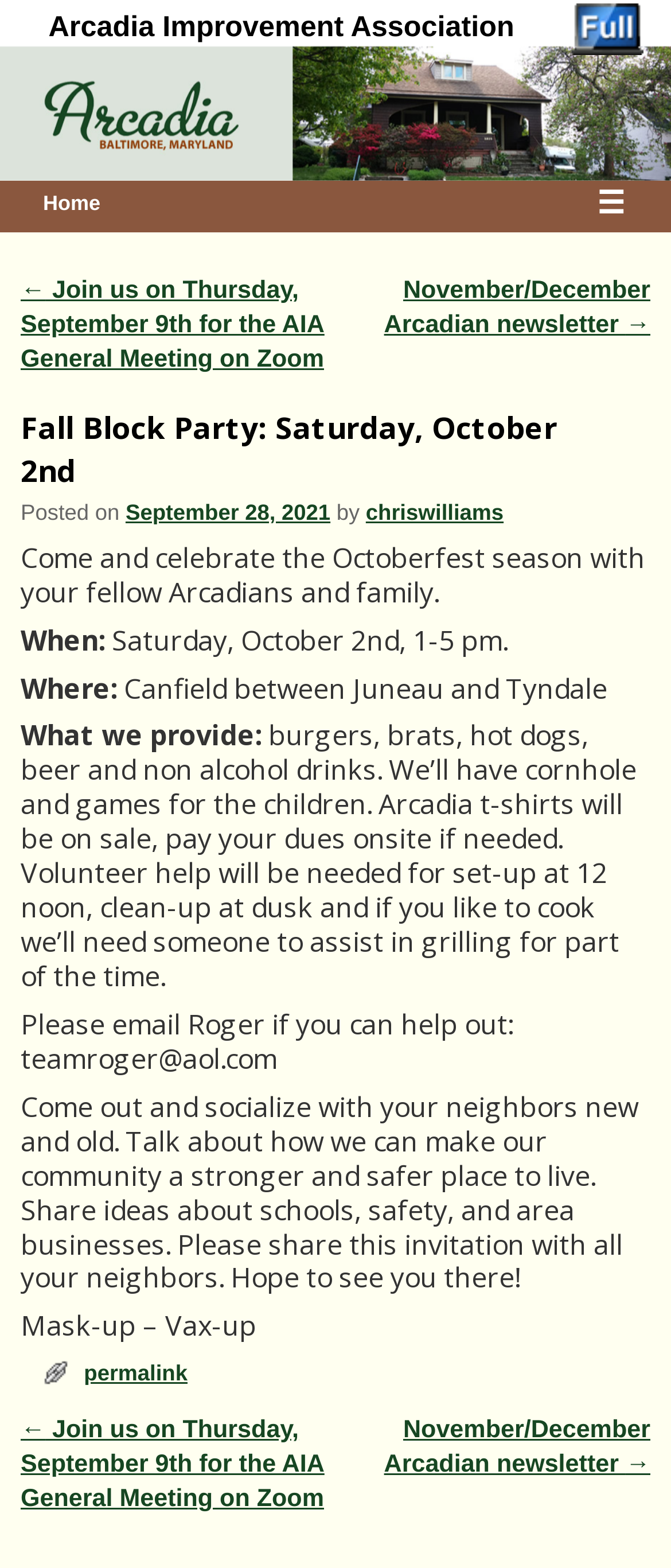What is the location of the event?
Based on the image, answer the question with as much detail as possible.

According to the article text, the event will take place at 'Canfield between Juneau and Tyndale', which is the specified location.